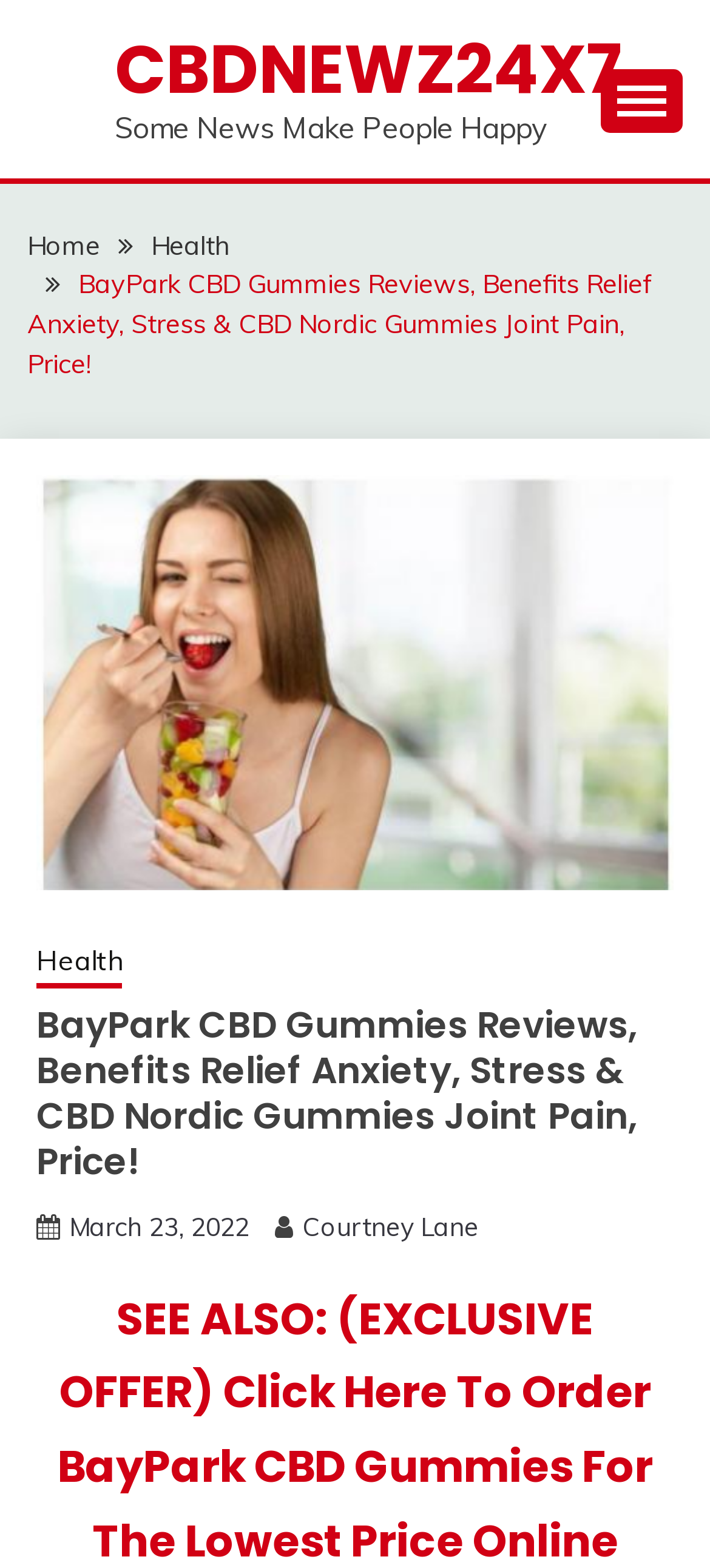When was the article published?
Based on the image content, provide your answer in one word or a short phrase.

March 23, 2022